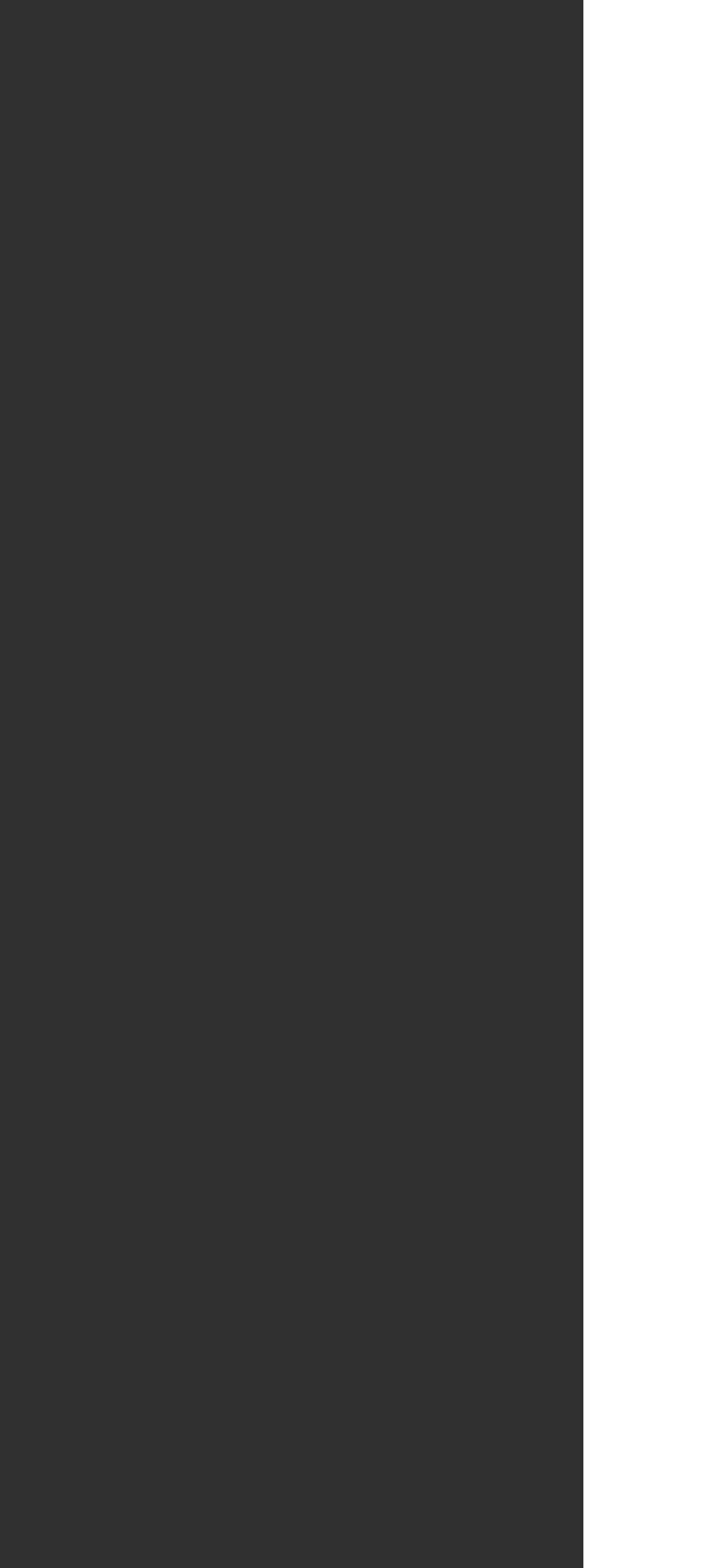How many fields are there in the contact form?
Give a detailed explanation using the information visible in the image.

The contact form has five fields: Full Name, Company Name, Email, Phone, and a message field. These fields are used to collect information from users who want to contact Summit Marketing.